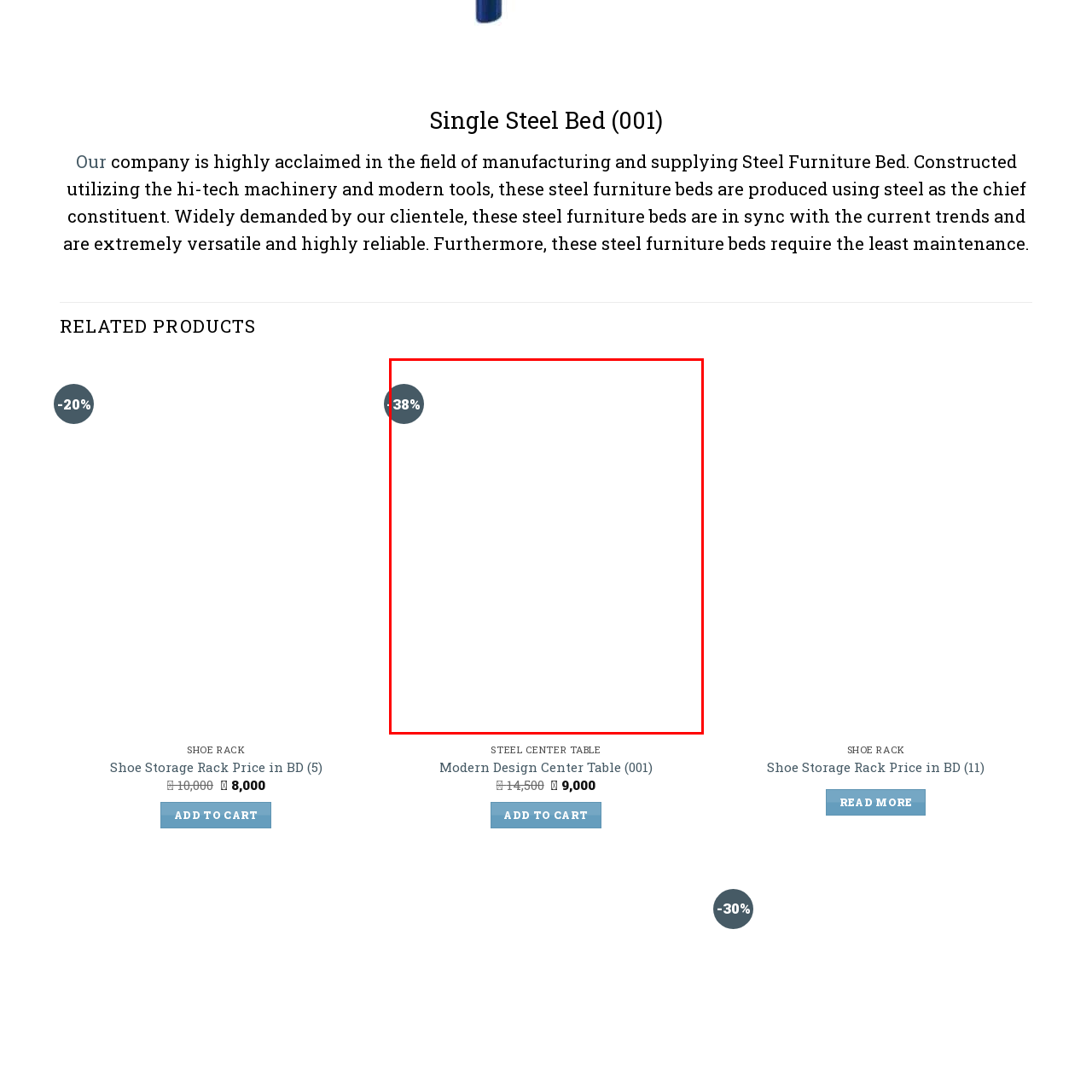Give a detailed caption for the image that is encased within the red bounding box.

This image displays a promotional badge indicating a significant discount of -38% on a product. The badge is visually striking and likely intended to attract potential buyers by highlighting the reduced price. The context suggests it could be related to furniture, as indicated by nearby offerings such as a "Modern Design Center Table" and various shoe racks. This promotion aims to entice customers to take advantage of the savings during their shopping experience.